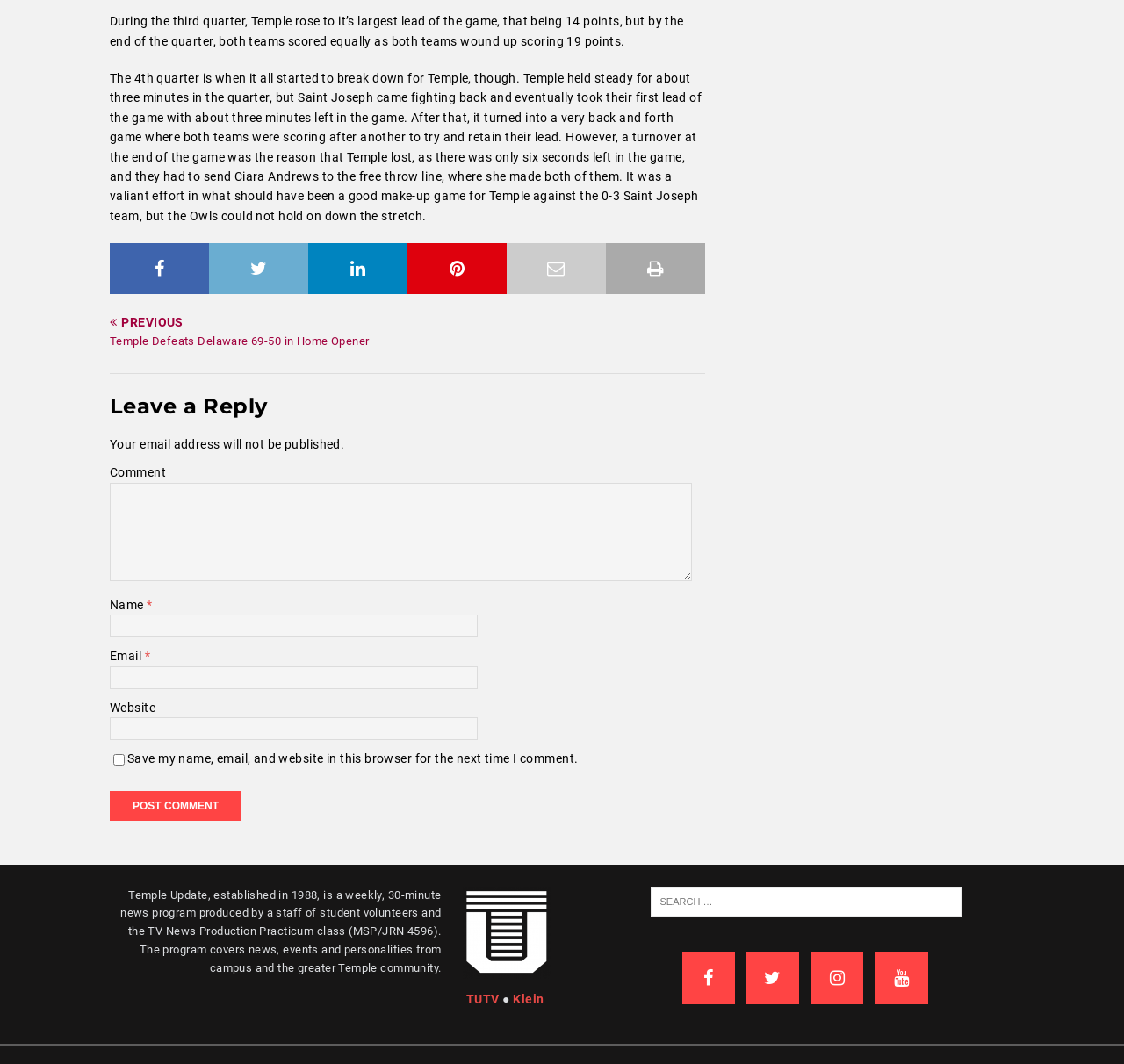Reply to the question with a brief word or phrase: What is the purpose of the comment section?

To leave a reply